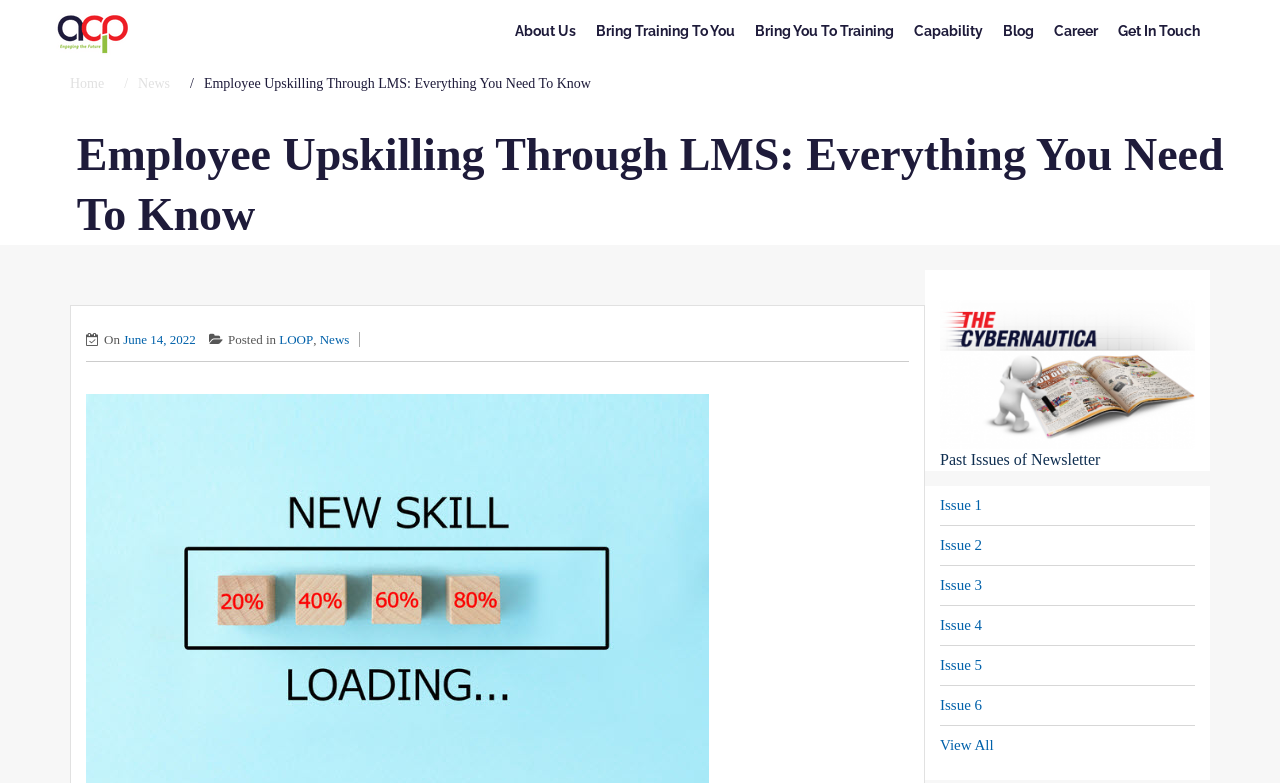Find the bounding box coordinates for the element described here: "Career".

[0.816, 0.013, 0.866, 0.066]